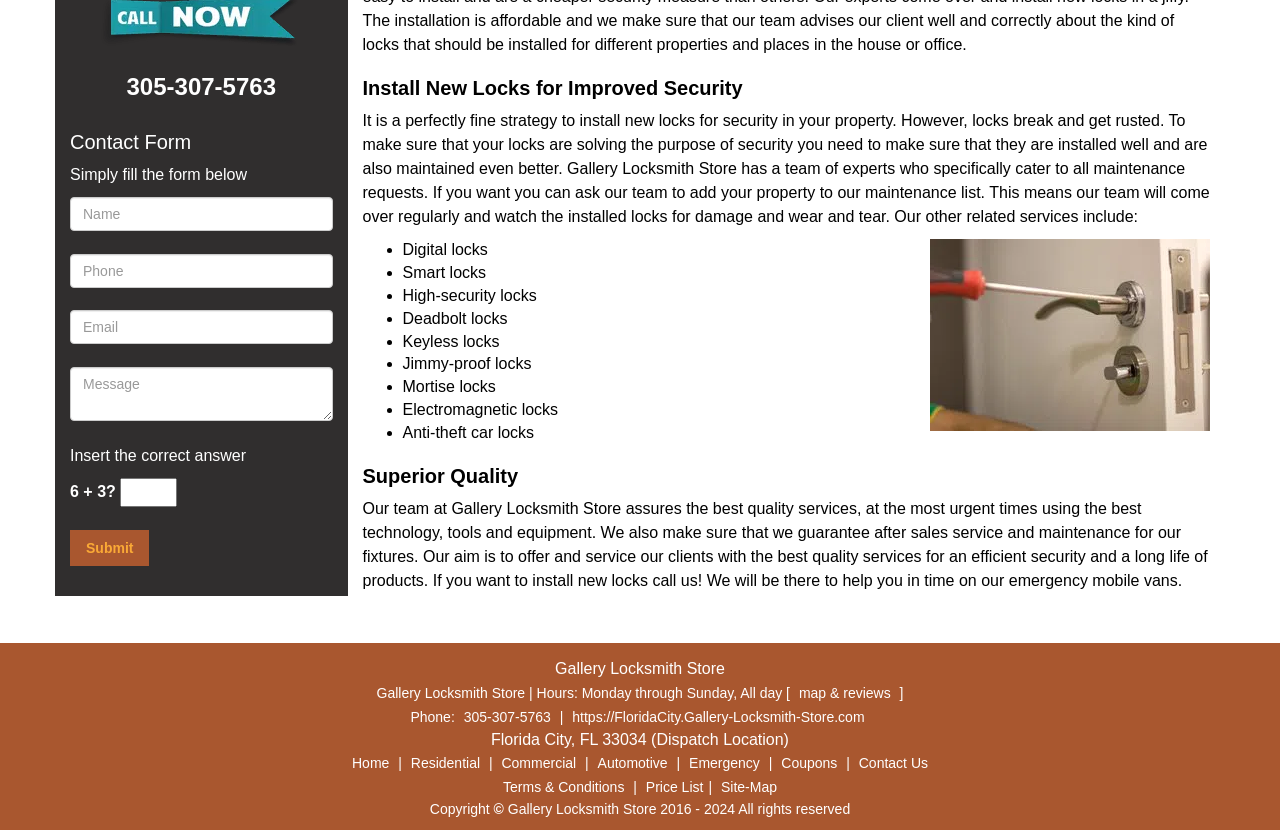Mark the bounding box of the element that matches the following description: "Automotive".

[0.463, 0.91, 0.525, 0.929]